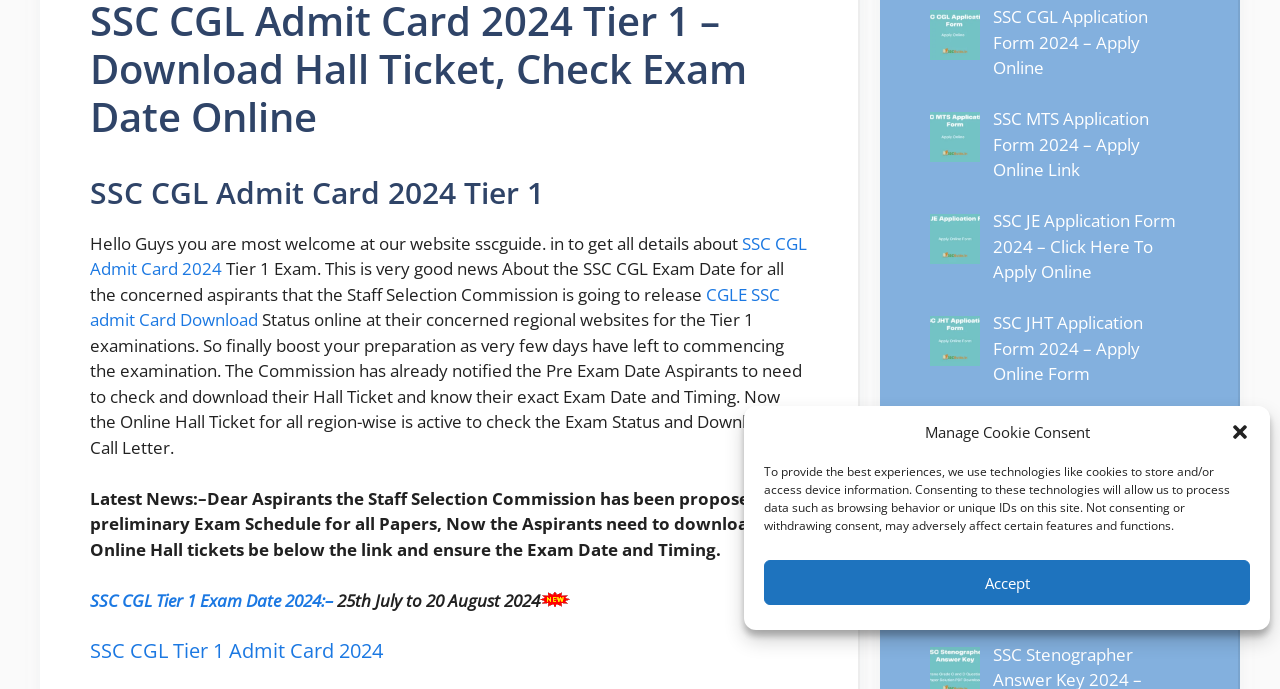Using the element description: "Terms of Service", determine the bounding box coordinates. The coordinates should be in the format [left, top, right, bottom], with values between 0 and 1.

None